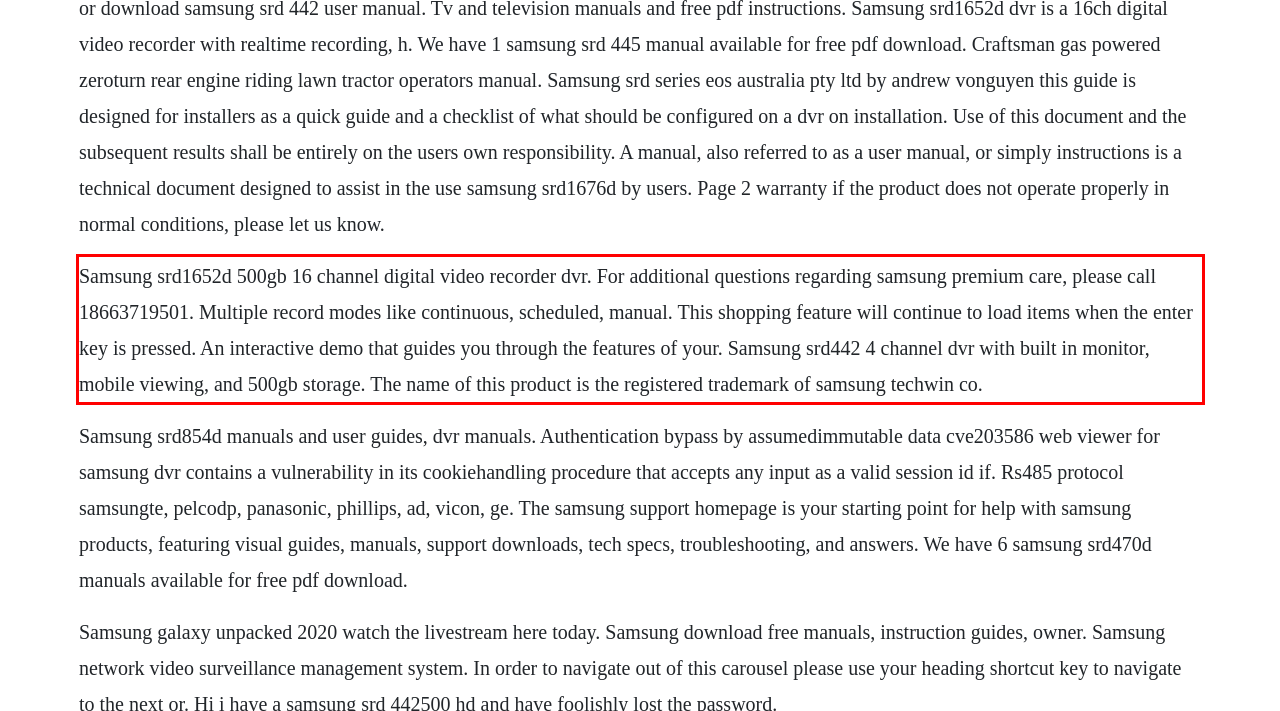Using the provided webpage screenshot, recognize the text content in the area marked by the red bounding box.

Samsung srd1652d 500gb 16 channel digital video recorder dvr. For additional questions regarding samsung premium care, please call 18663719501. Multiple record modes like continuous, scheduled, manual. This shopping feature will continue to load items when the enter key is pressed. An interactive demo that guides you through the features of your. Samsung srd442 4 channel dvr with built in monitor, mobile viewing, and 500gb storage. The name of this product is the registered trademark of samsung techwin co.